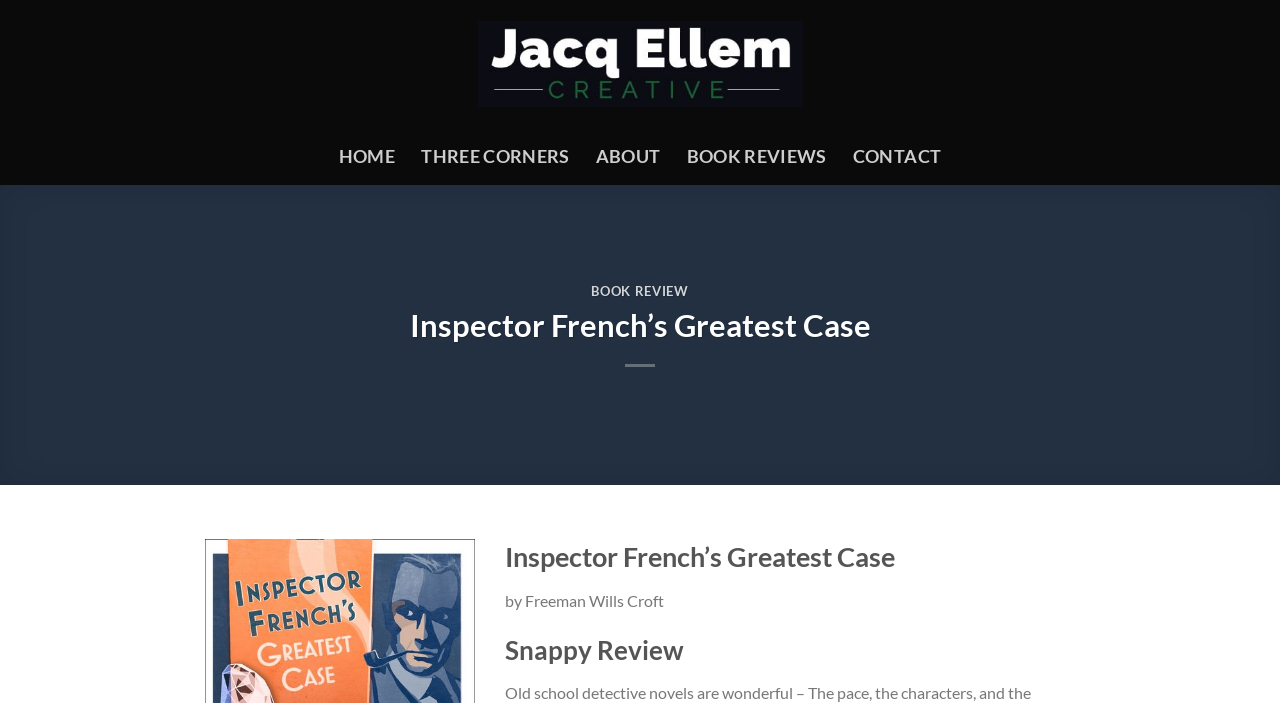Please give a concise answer to this question using a single word or phrase: 
What is the name of the section where the book review is located?

BOOK REVIEW